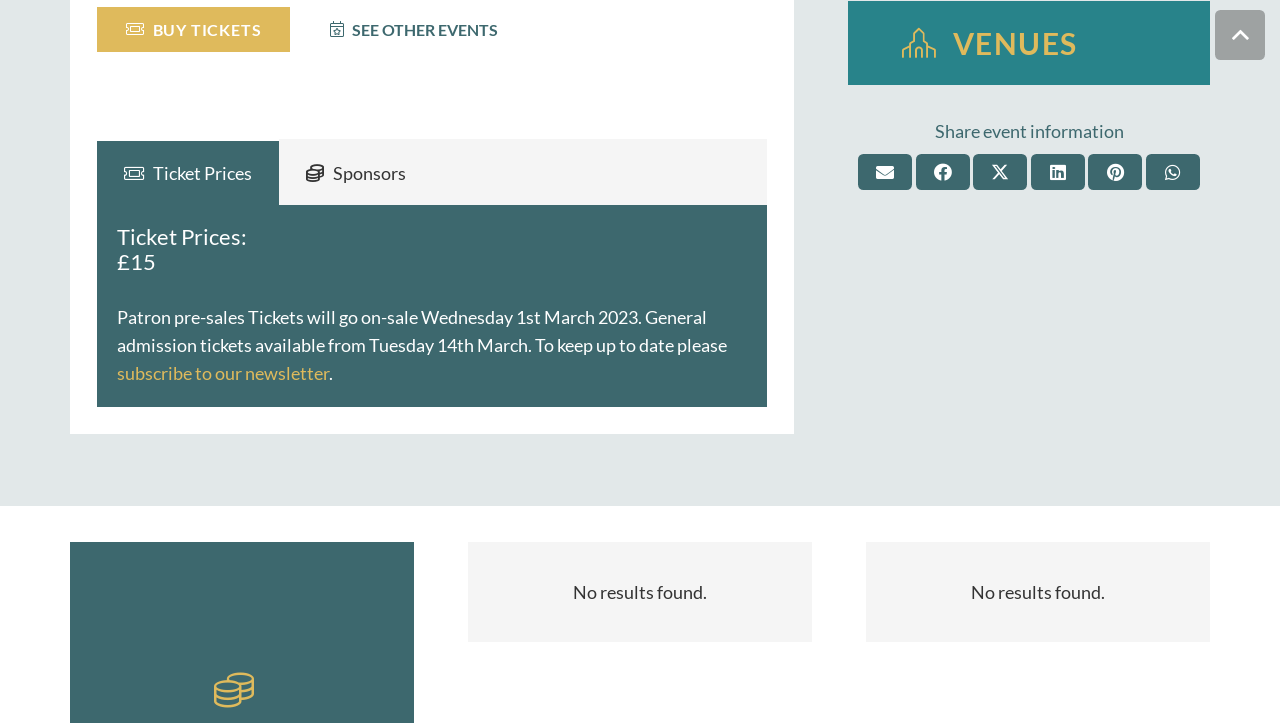What is the price of the ticket?
Please provide a single word or phrase as your answer based on the image.

£15